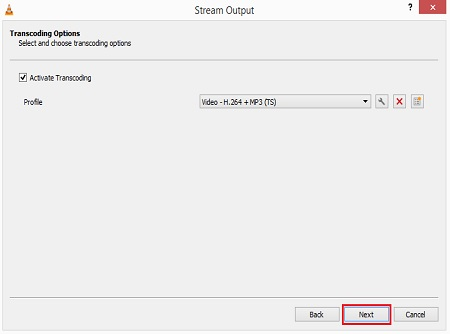Offer a detailed explanation of what is depicted in the image.

The image depicts a "Transcoding Options" interface from a streaming application, likely VLC. It showcases the window titled "Stream Output," where users can select and customize transcoding settings. The options include a checkbox labeled "Activate Transcoding," allowing users to enable or disable this feature. Below this, there is a dropdown menu indicating the selected profile for transcoding, specifically "Video - H.264 + MP3 (TS)," which defines the codecs used. In the lower right corner, a prominent red button labeled "Next" invites users to proceed in the setup process, while two other buttons, "Back" and "Cancel," provide additional navigation options. This interface is essential for users aiming to configure their streaming settings effectively before moving on to the next step in the setup.